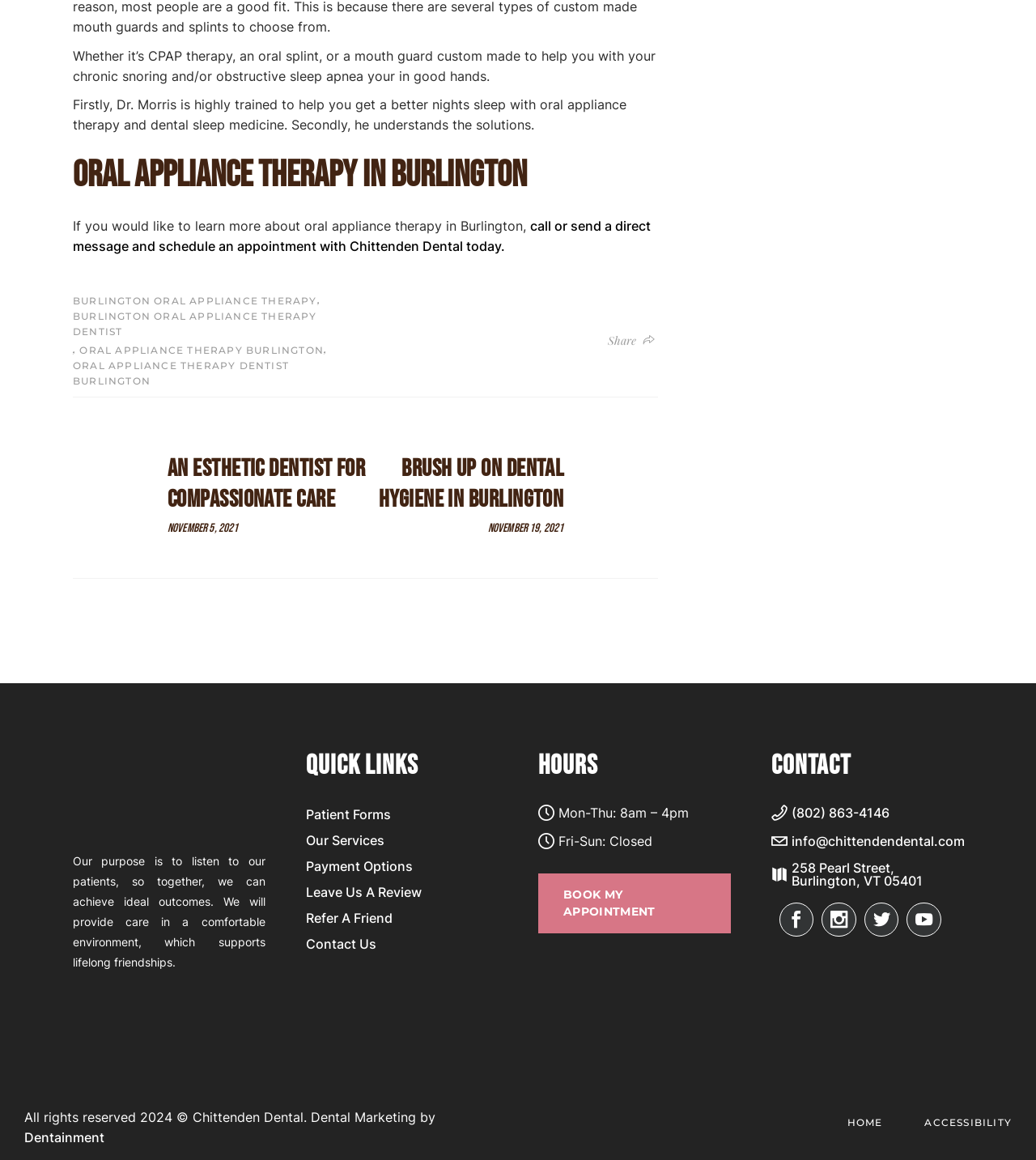Locate the bounding box coordinates of the element you need to click to accomplish the task described by this instruction: "Contact us through phone".

None